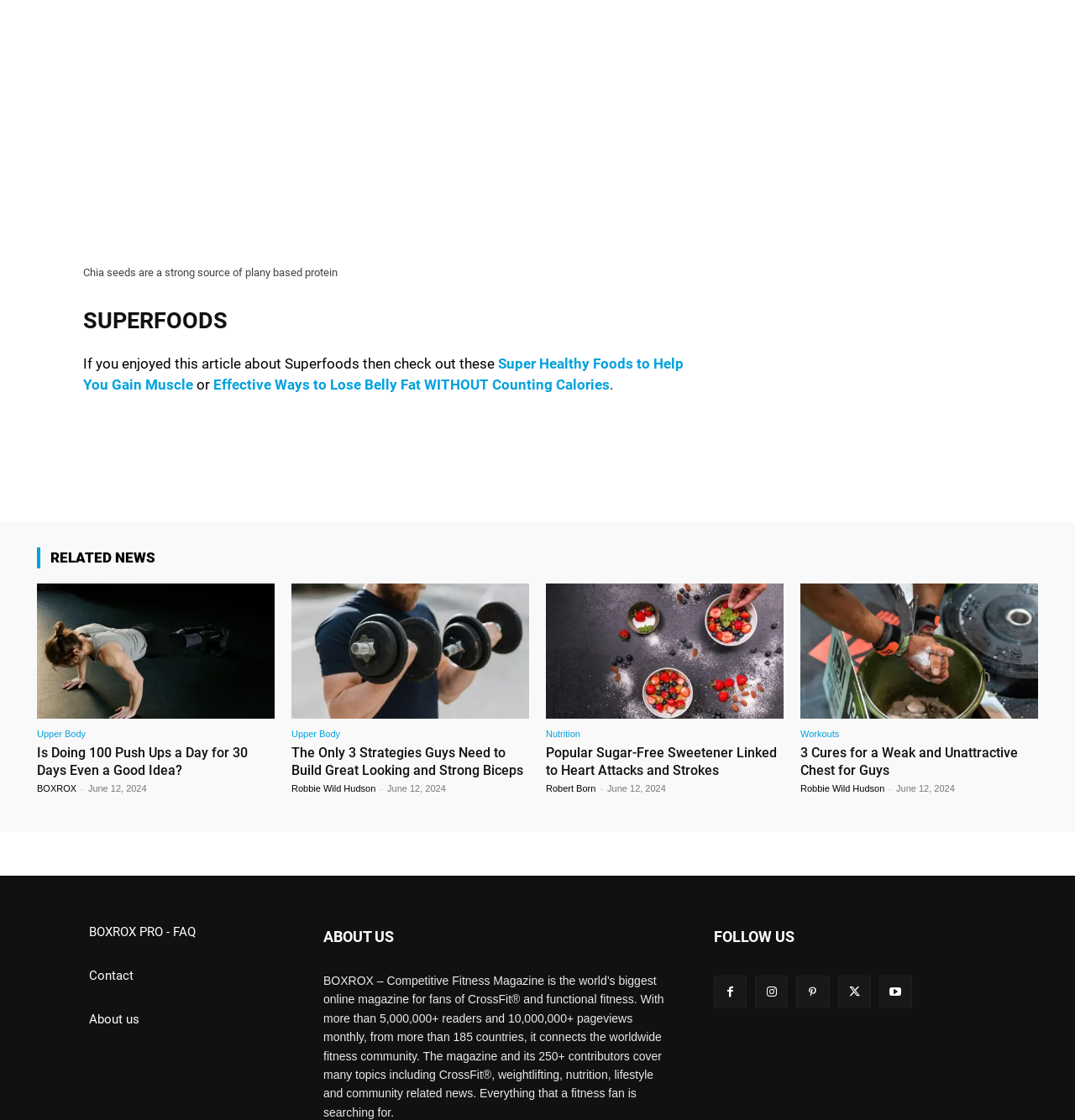How many social media platforms are available for sharing?
Give a comprehensive and detailed explanation for the question.

I found five link elements with icons representing different social media platforms, namely Facebook, Twitter, Pinterest, WhatsApp, and another unknown platform, which suggests that there are five social media platforms available for sharing.